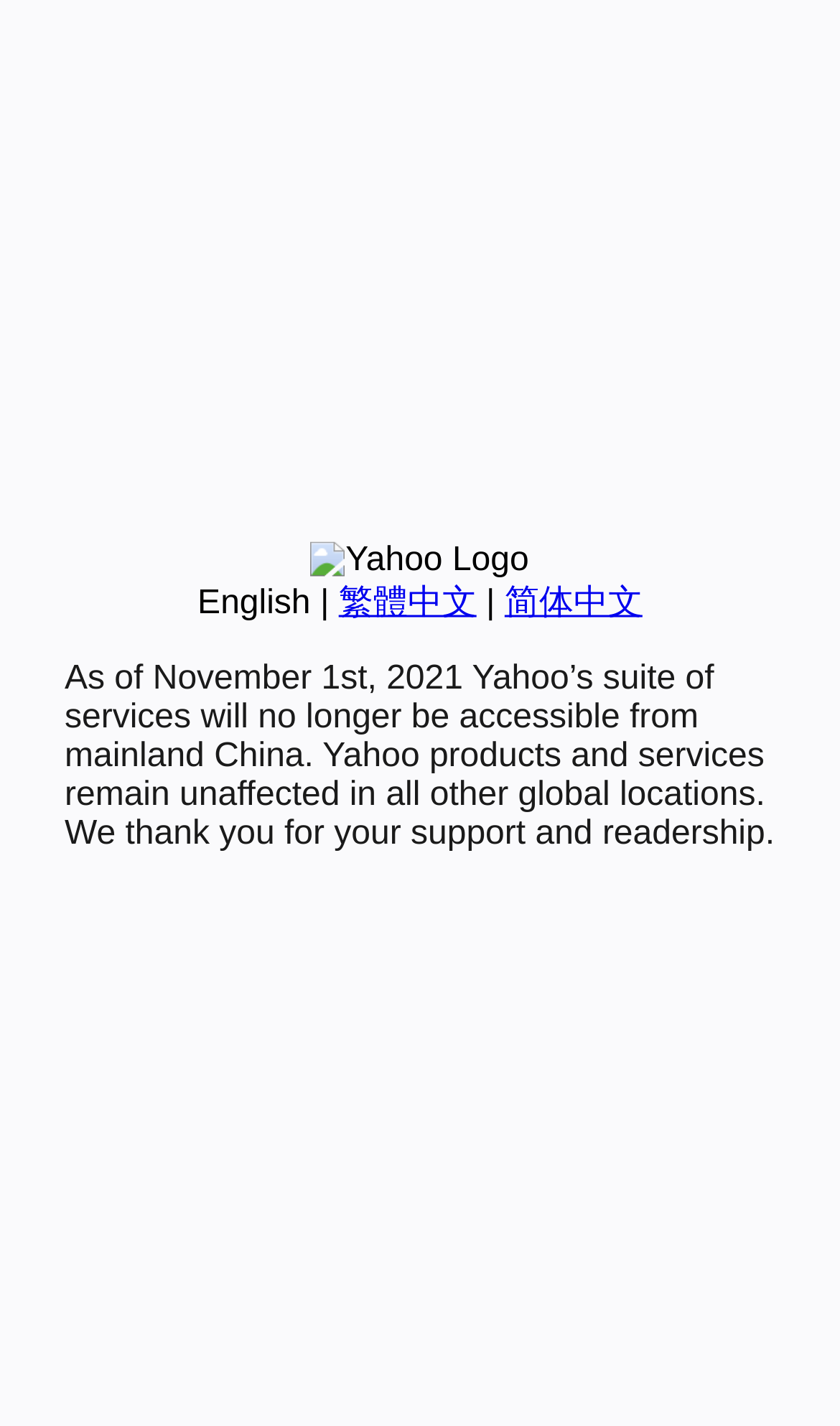Given the element description 繁體中文, predict the bounding box coordinates for the UI element in the webpage screenshot. The format should be (top-left x, top-left y, bottom-right x, bottom-right y), and the values should be between 0 and 1.

[0.403, 0.41, 0.567, 0.436]